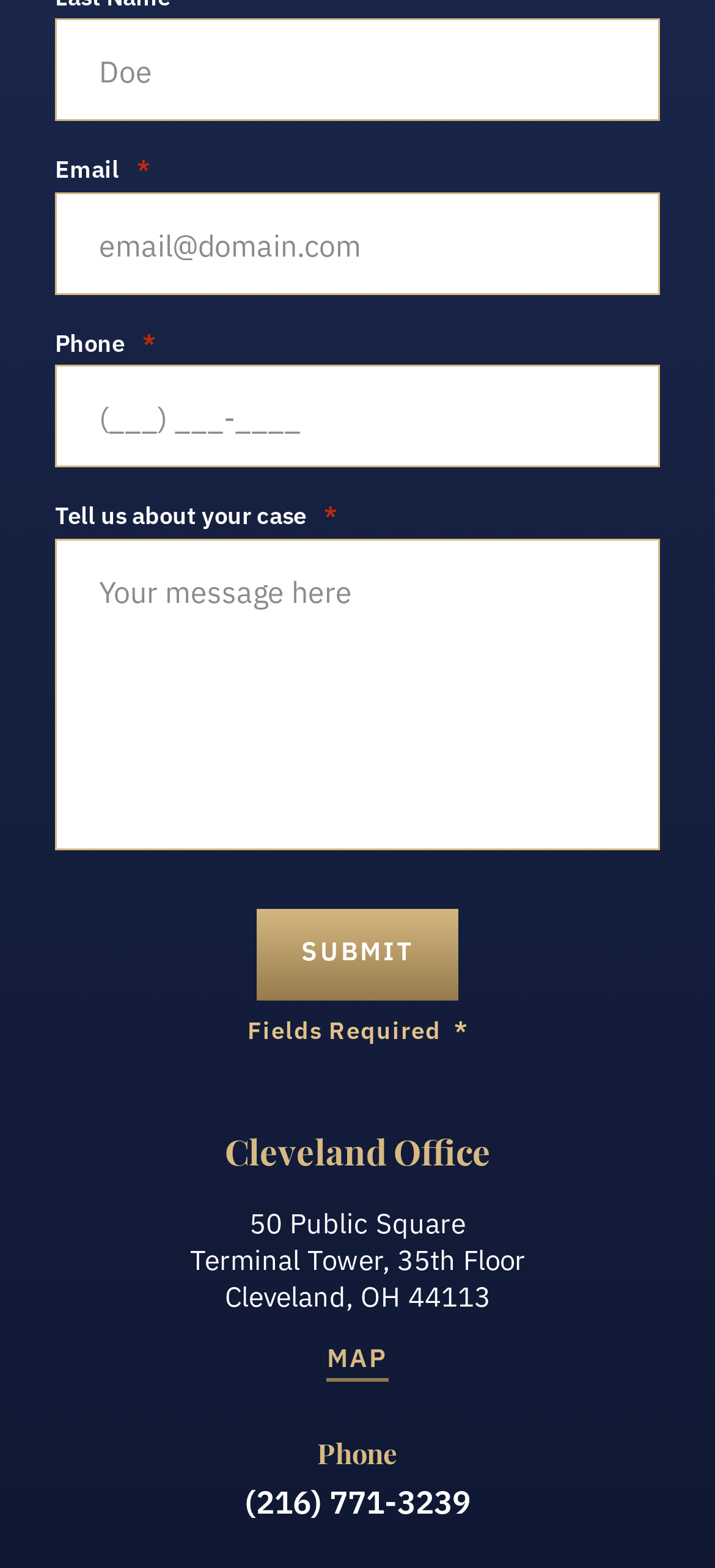Determine the bounding box coordinates of the UI element described by: "name="input_12" placeholder="(___) ___-____"".

[0.077, 0.233, 0.923, 0.298]